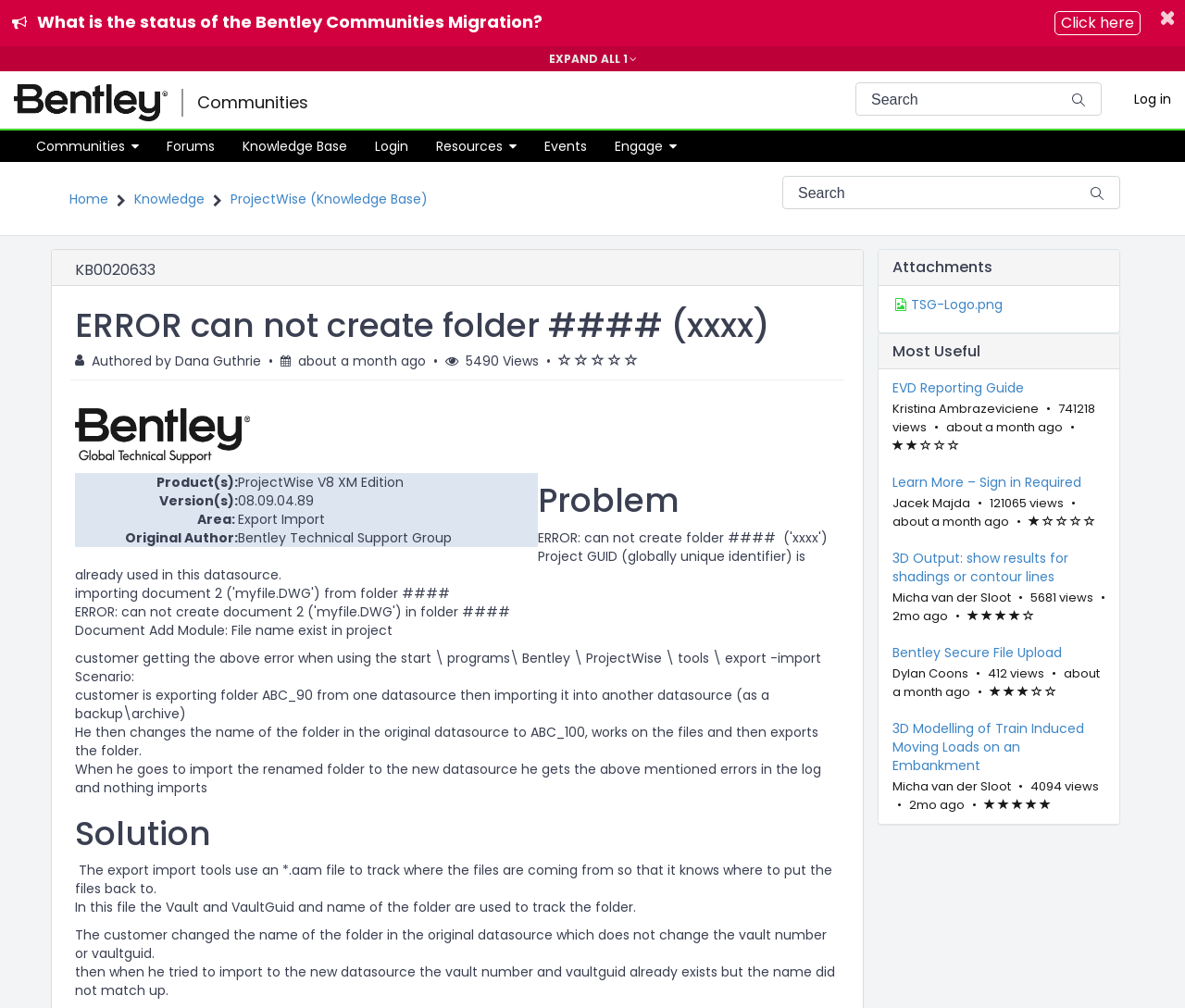Please find the bounding box coordinates of the clickable region needed to complete the following instruction: "Go to homepage". The bounding box coordinates must consist of four float numbers between 0 and 1, i.e., [left, top, right, bottom].

[0.0, 0.079, 0.153, 0.125]